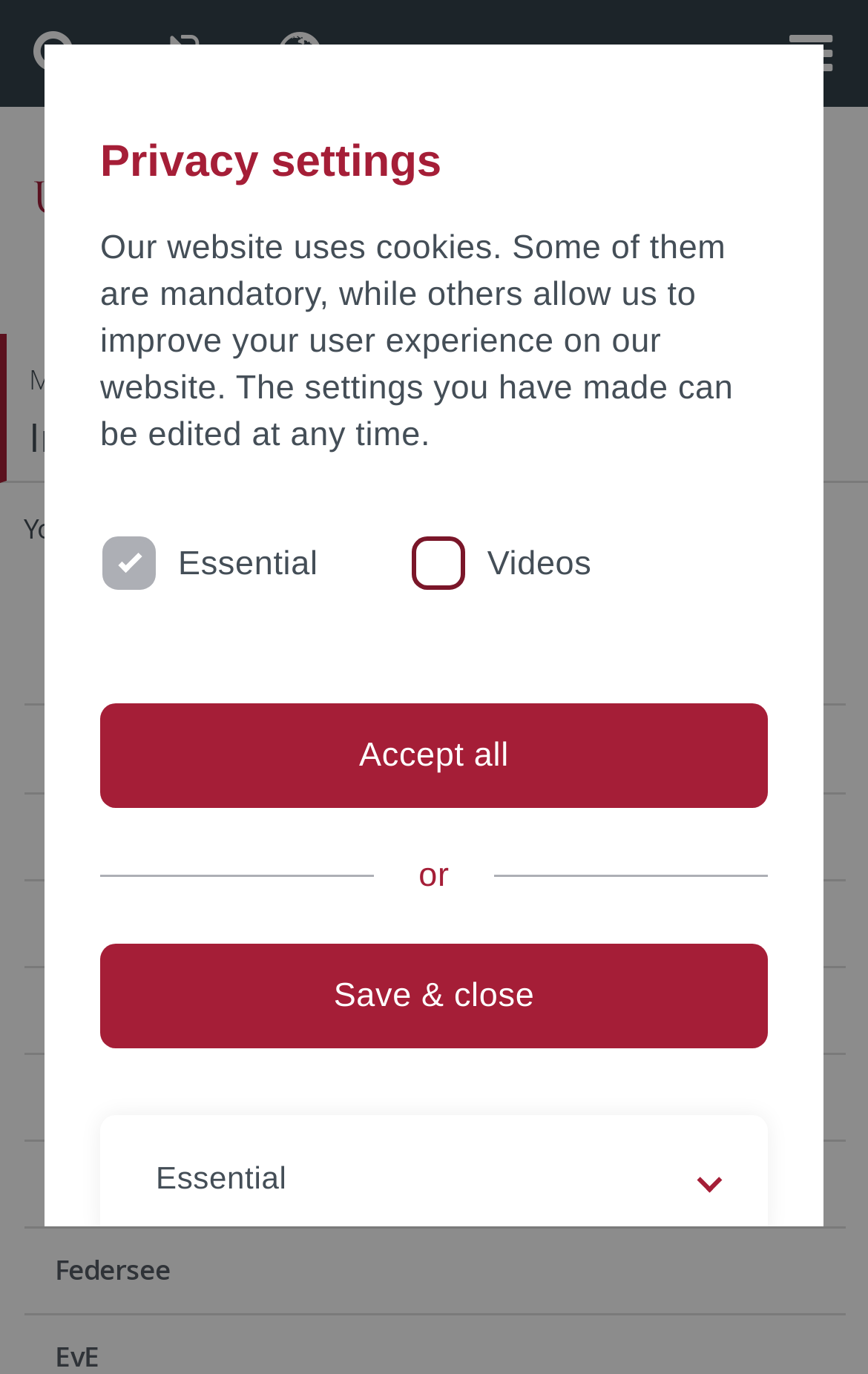Please pinpoint the bounding box coordinates for the region I should click to adhere to this instruction: "Explore the 'Where to kitesurf in Western Australia' page".

None